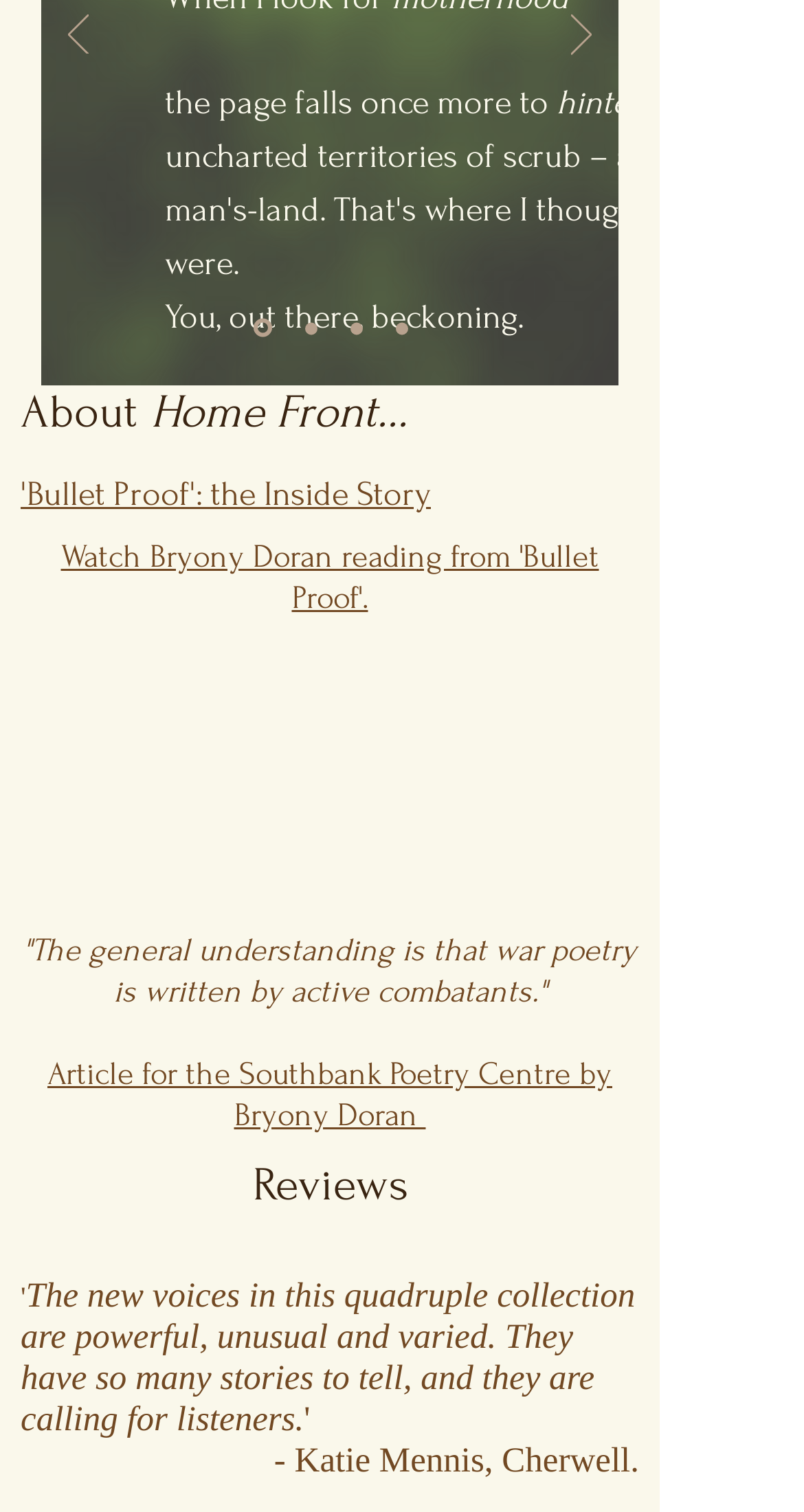Pinpoint the bounding box coordinates of the element to be clicked to execute the instruction: "Go to 'Thesaurus'".

[0.314, 0.211, 0.337, 0.223]